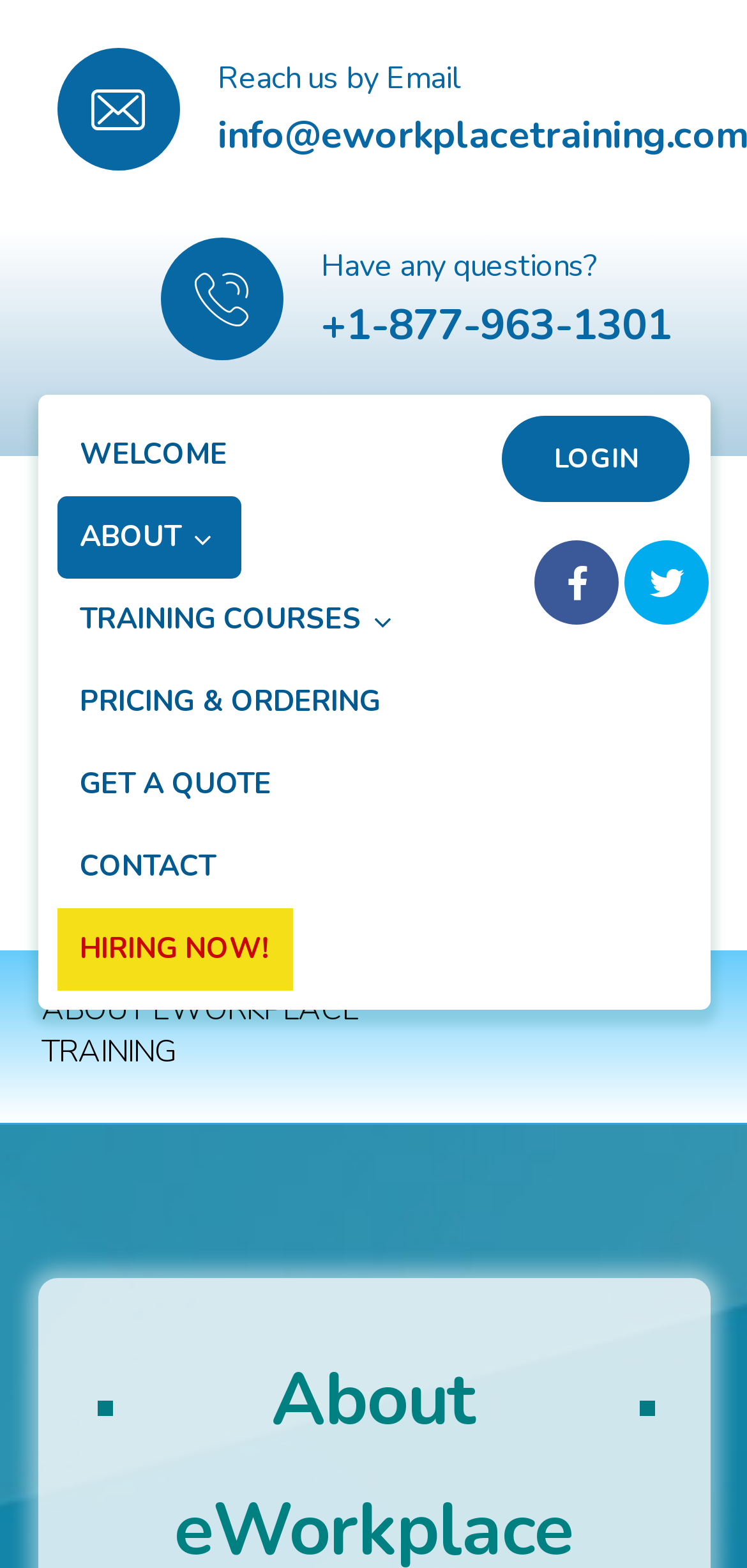Identify the bounding box coordinates of the element that should be clicked to fulfill this task: "Go to the Twitter page". The coordinates should be provided as four float numbers between 0 and 1, i.e., [left, top, right, bottom].

[0.535, 0.264, 0.647, 0.318]